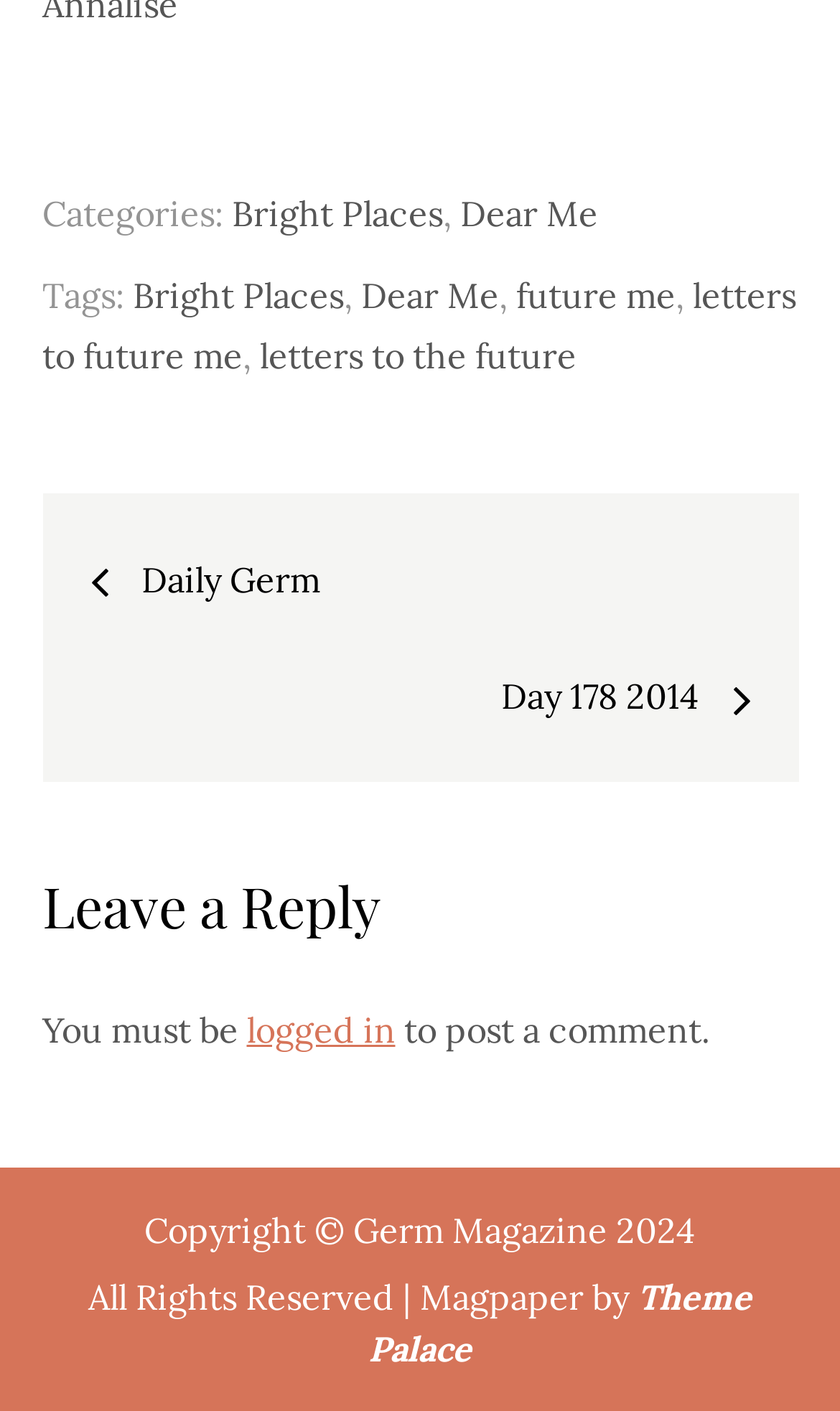What is required to post a comment?
Look at the screenshot and give a one-word or phrase answer.

logged in